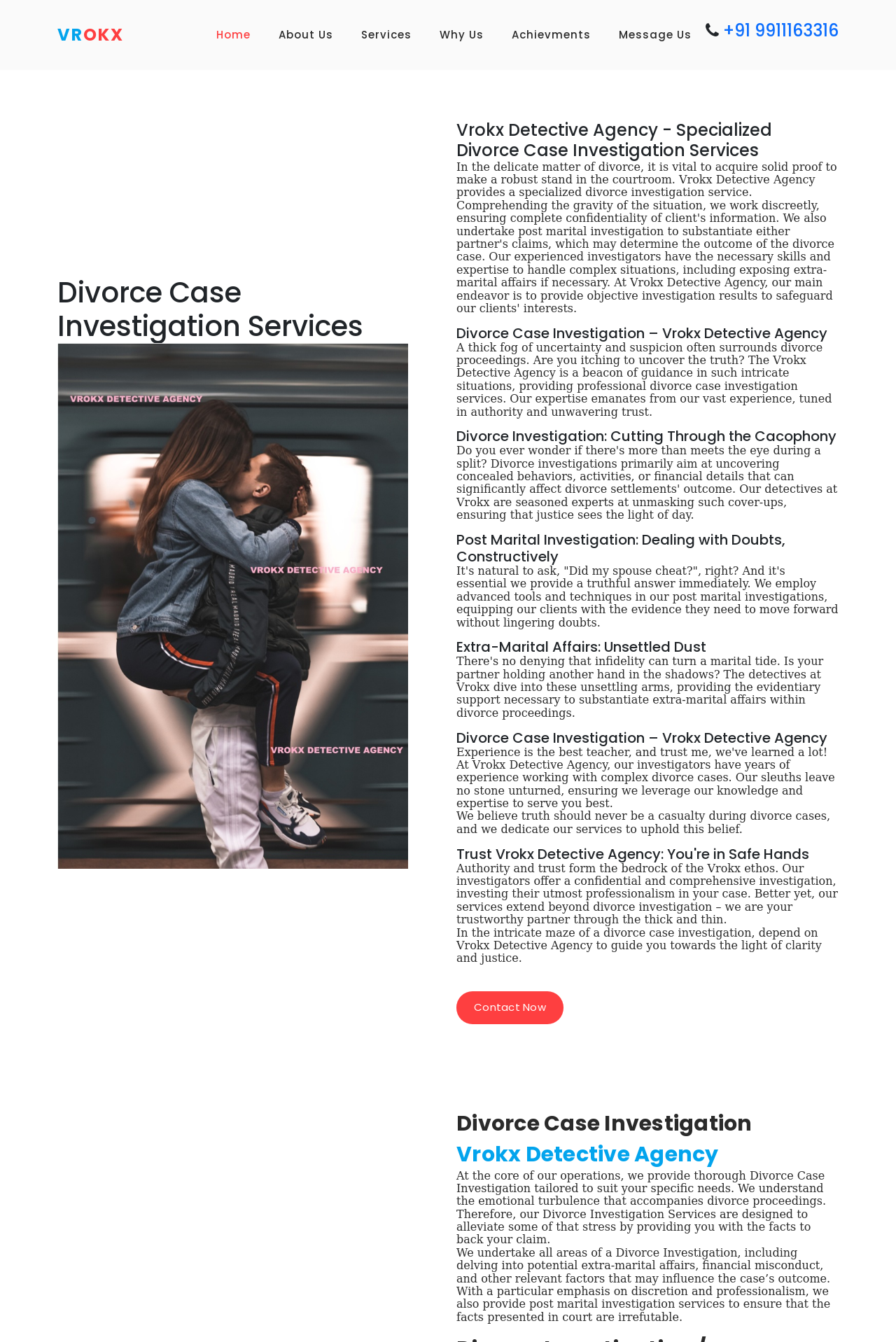Given the description "VRokx", determine the bounding box of the corresponding UI element.

[0.064, 0.0, 0.138, 0.052]